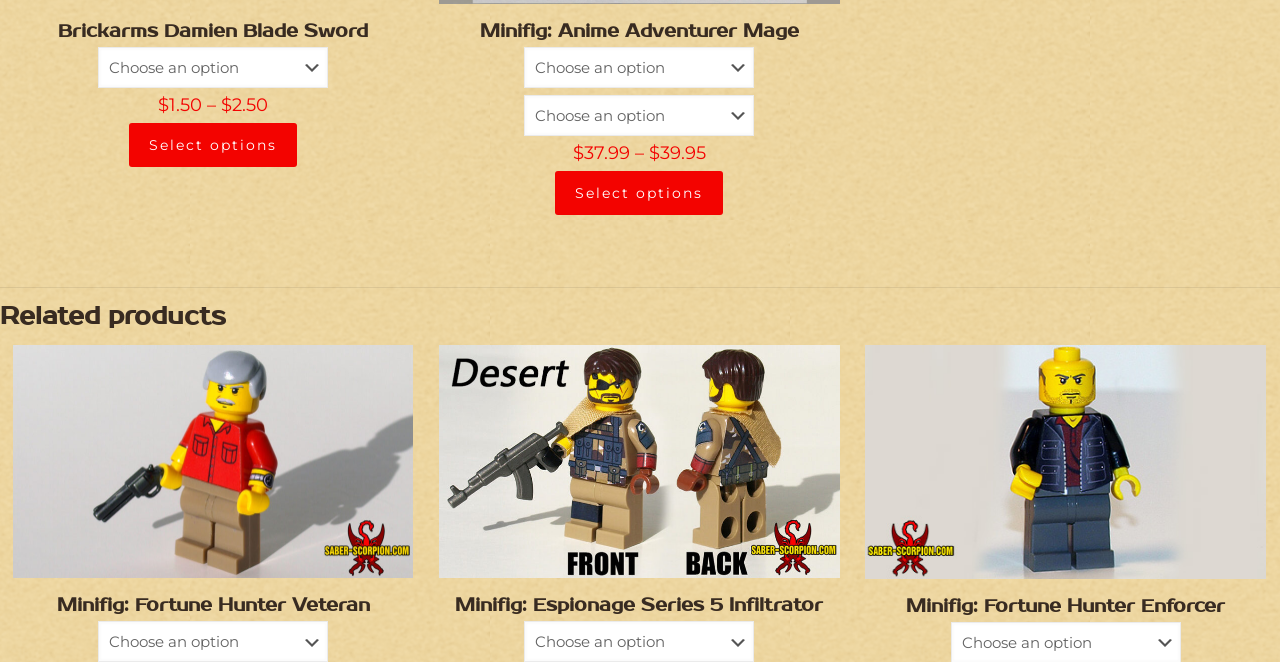Determine the bounding box coordinates of the clickable element necessary to fulfill the instruction: "Choose a price for 'Minifig: Anime Adventurer Mage'". Provide the coordinates as four float numbers within the 0 to 1 range, i.e., [left, top, right, bottom].

[0.41, 0.07, 0.589, 0.132]